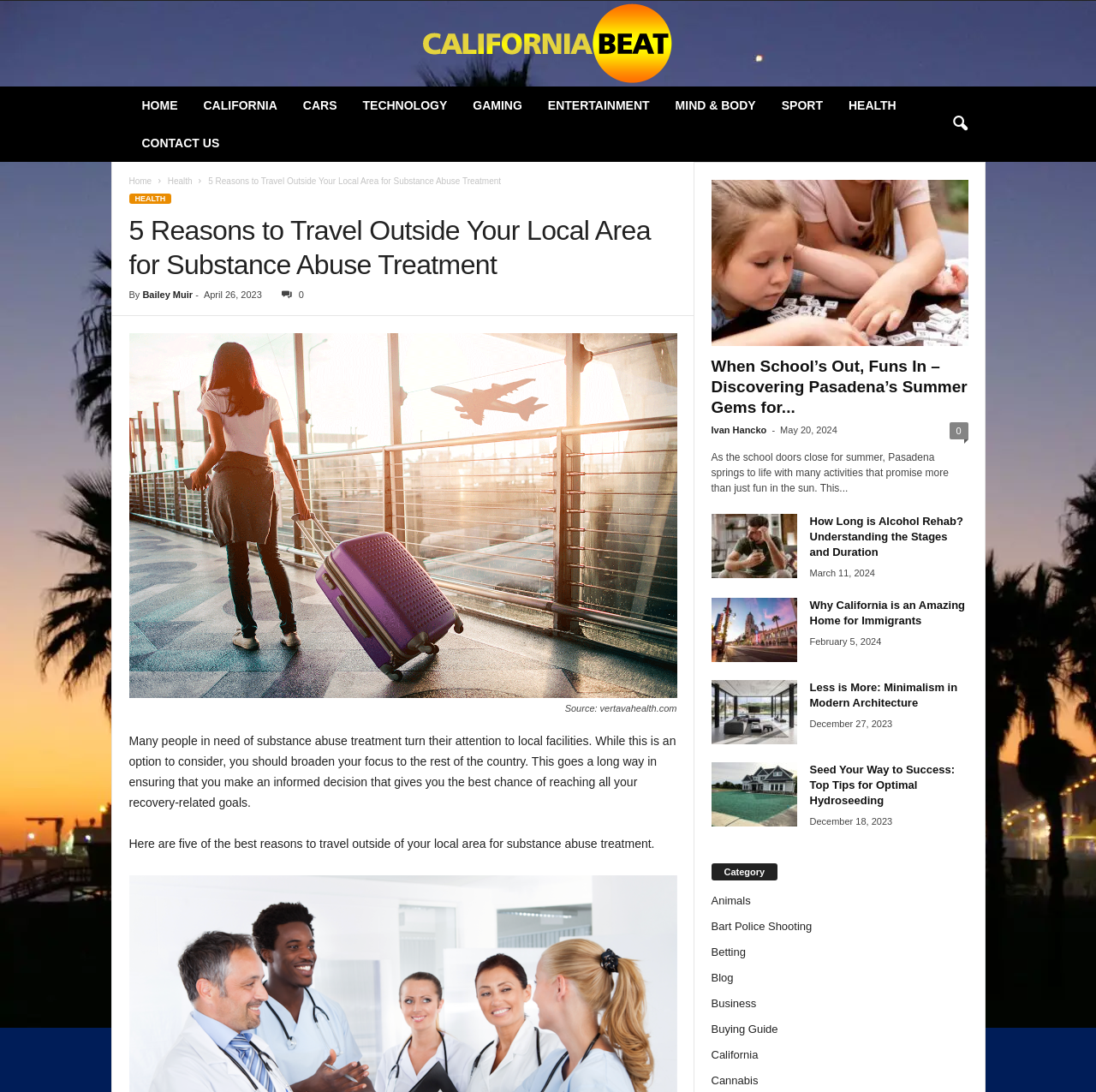Kindly determine the bounding box coordinates for the area that needs to be clicked to execute this instruction: "click on the 'HOME' link".

[0.118, 0.079, 0.174, 0.114]